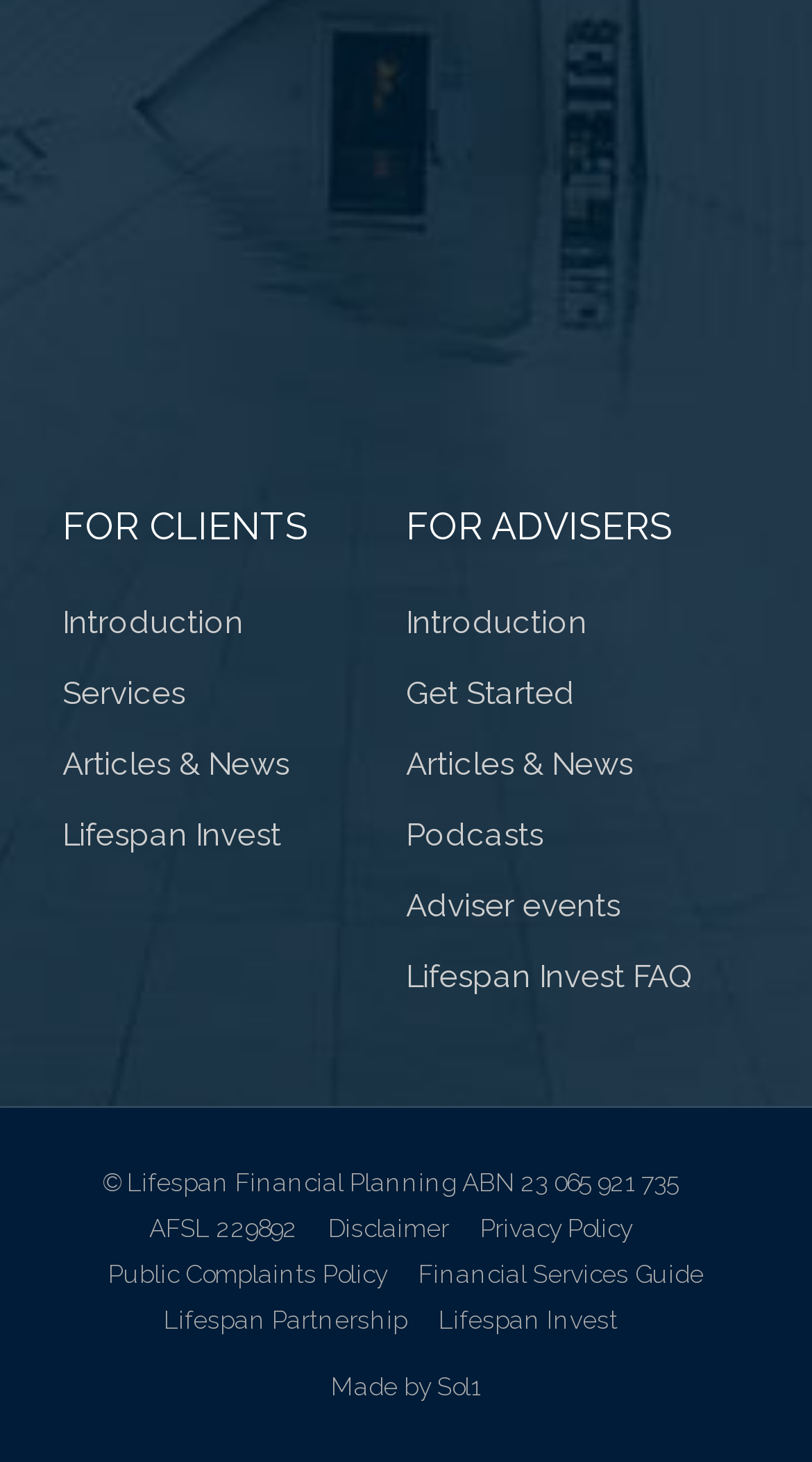What is the company's ABN number?
Answer the question with a thorough and detailed explanation.

The company's ABN number is mentioned in the footer section of the webpage, specifically in the '© Lifespan Financial Planning' heading.